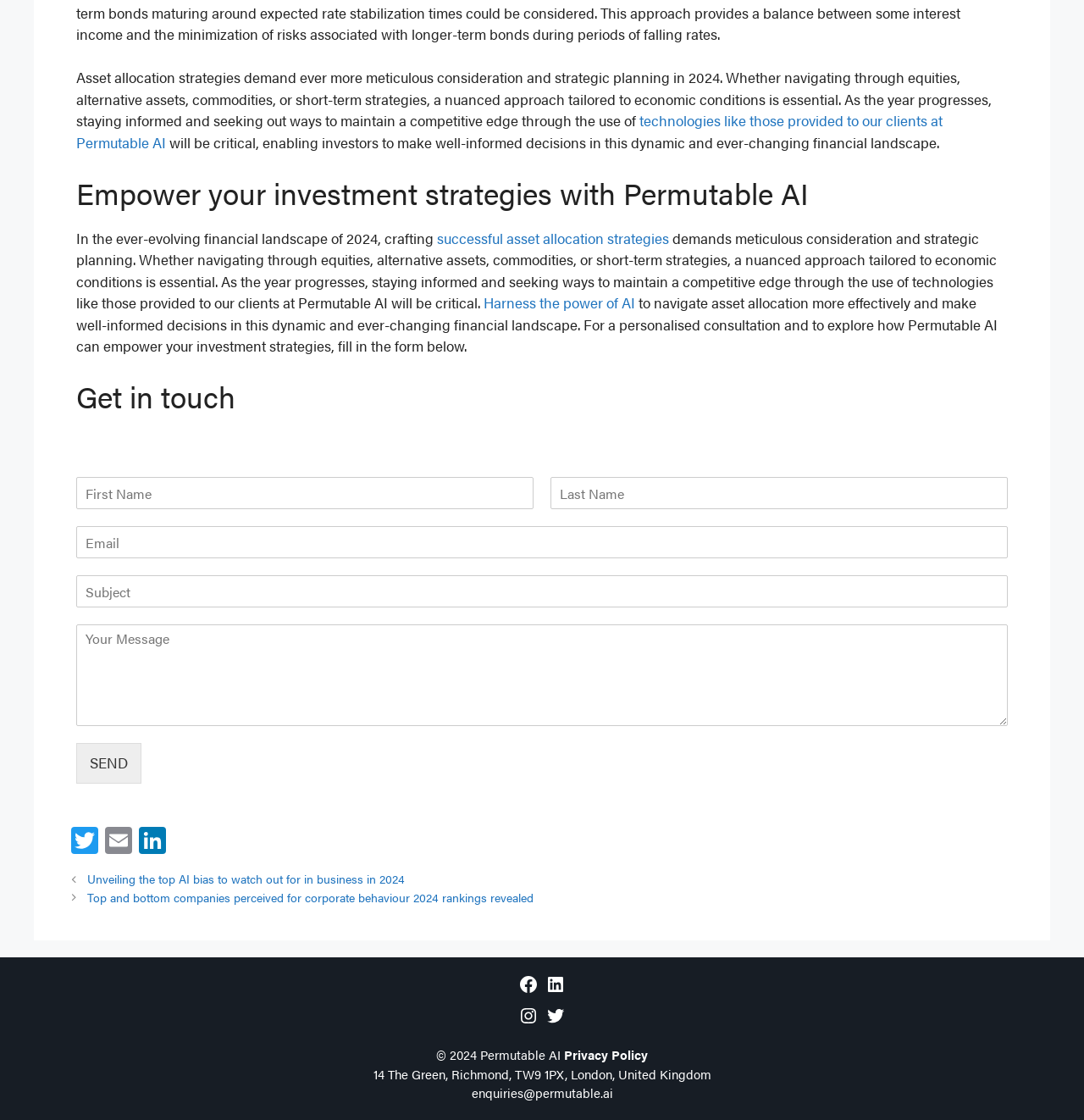What social media platforms are linked at the bottom of the webpage?
Deliver a detailed and extensive answer to the question.

At the bottom of the webpage, there are links to several social media platforms, including Facebook, LinkedIn, Instagram, and Twitter, which suggests that the company has a presence on these platforms.